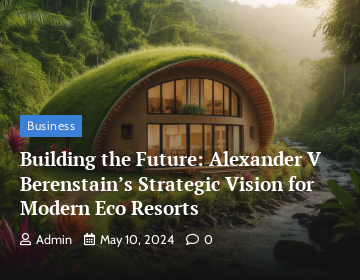Respond to the following query with just one word or a short phrase: 
What is the category of the post?

Business